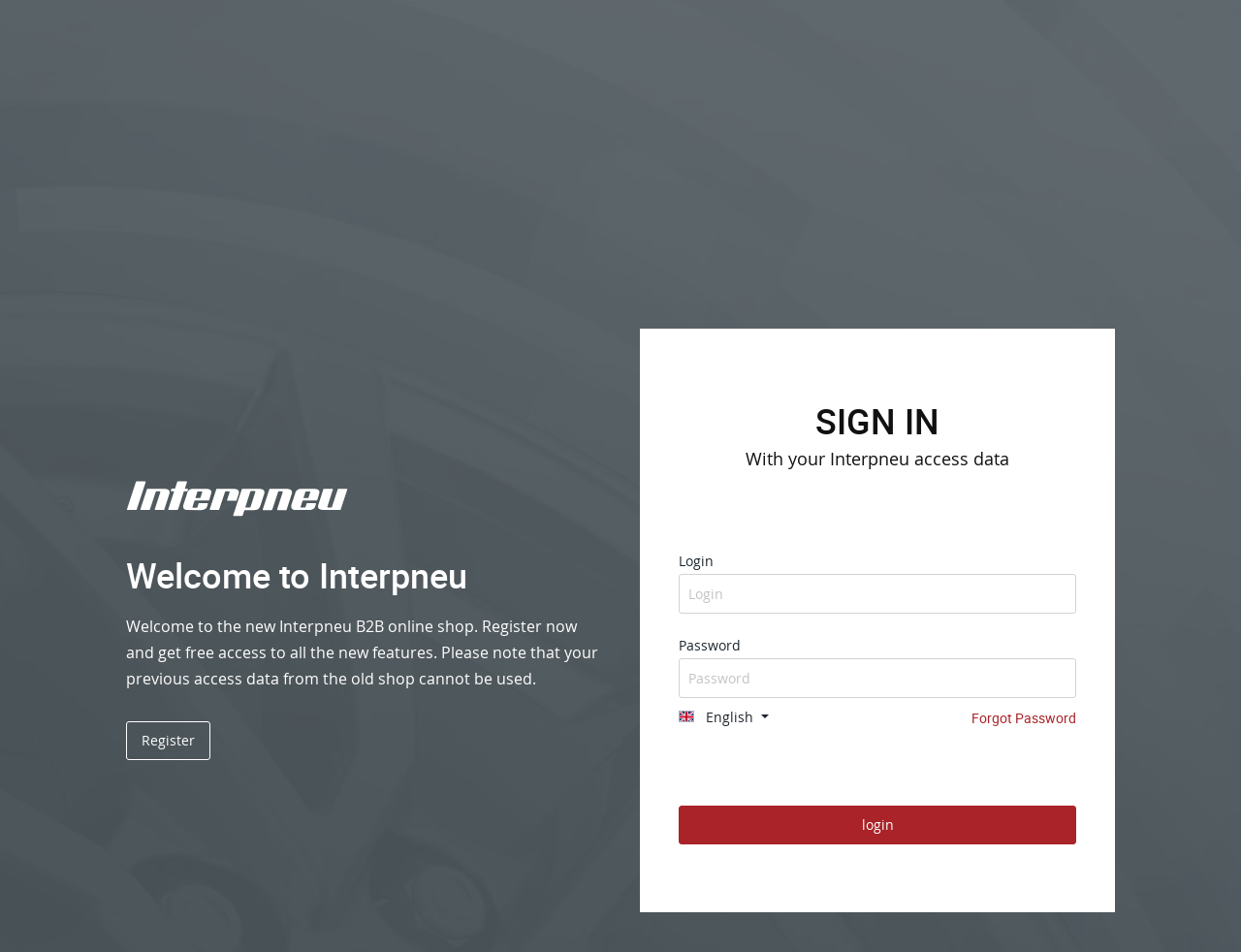Using the given element description, provide the bounding box coordinates (top-left x, top-left y, bottom-right x, bottom-right y) for the corresponding UI element in the screenshot: Forgot Password

[0.783, 0.744, 0.867, 0.764]